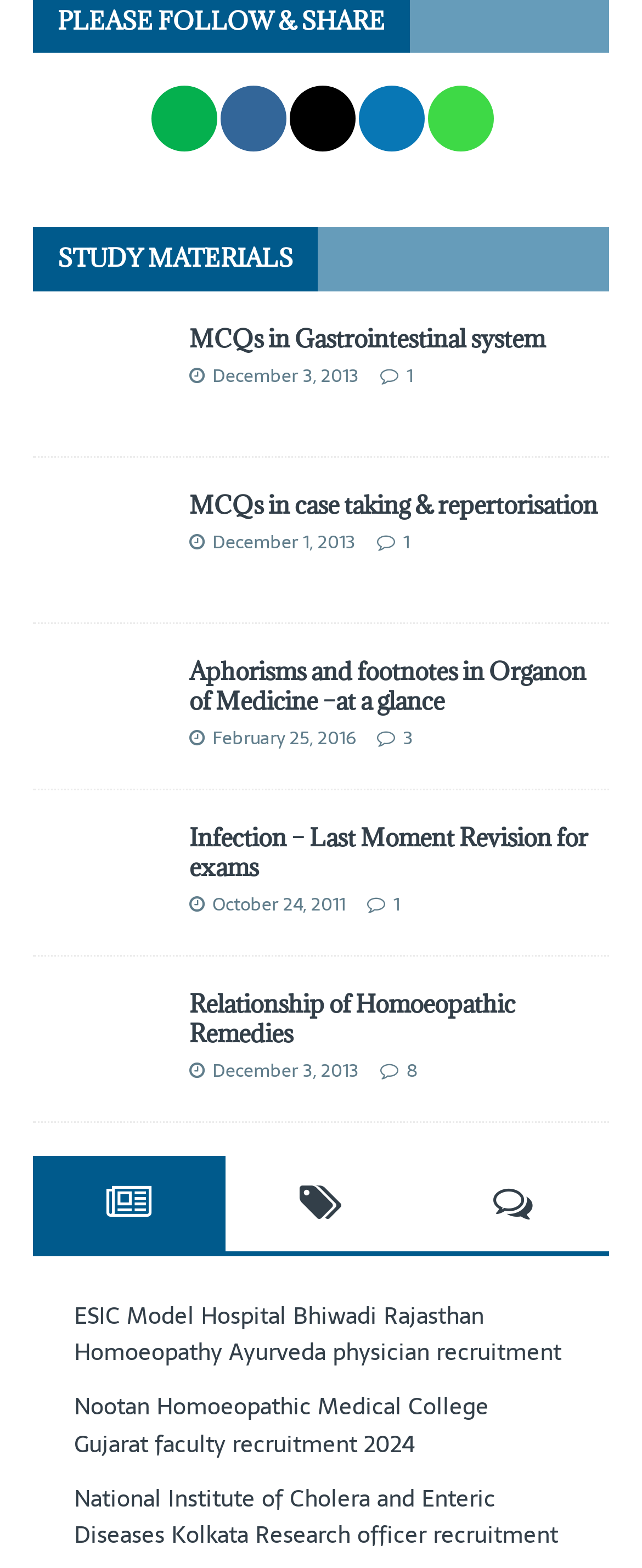Answer the following inquiry with a single word or phrase:
What is the date of the post 'Aphorisms and footnotes in Organon of Medicine –at a glance'?

February 25, 2016